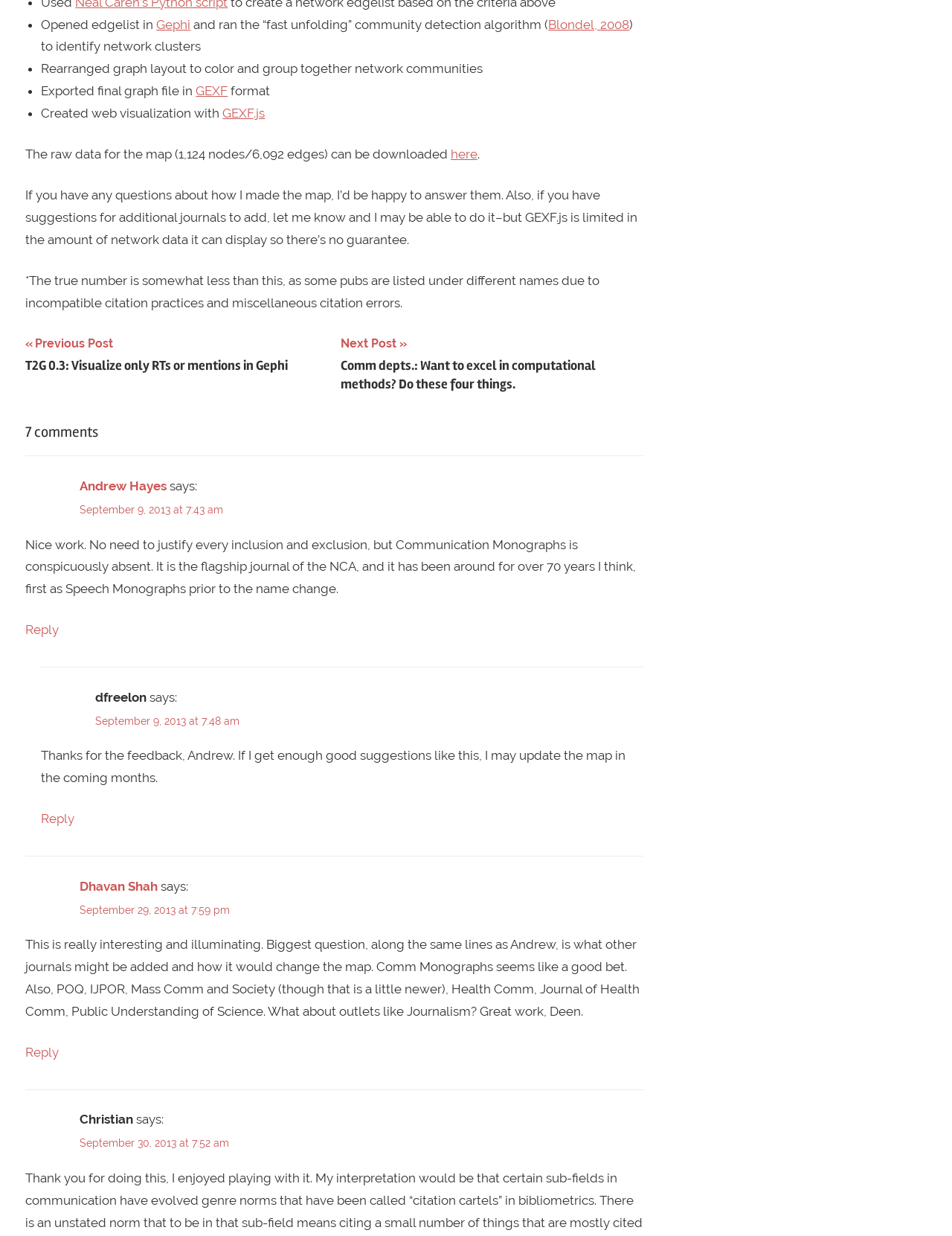Specify the bounding box coordinates of the element's area that should be clicked to execute the given instruction: "Download the raw data for the map". The coordinates should be four float numbers between 0 and 1, i.e., [left, top, right, bottom].

[0.473, 0.119, 0.502, 0.131]